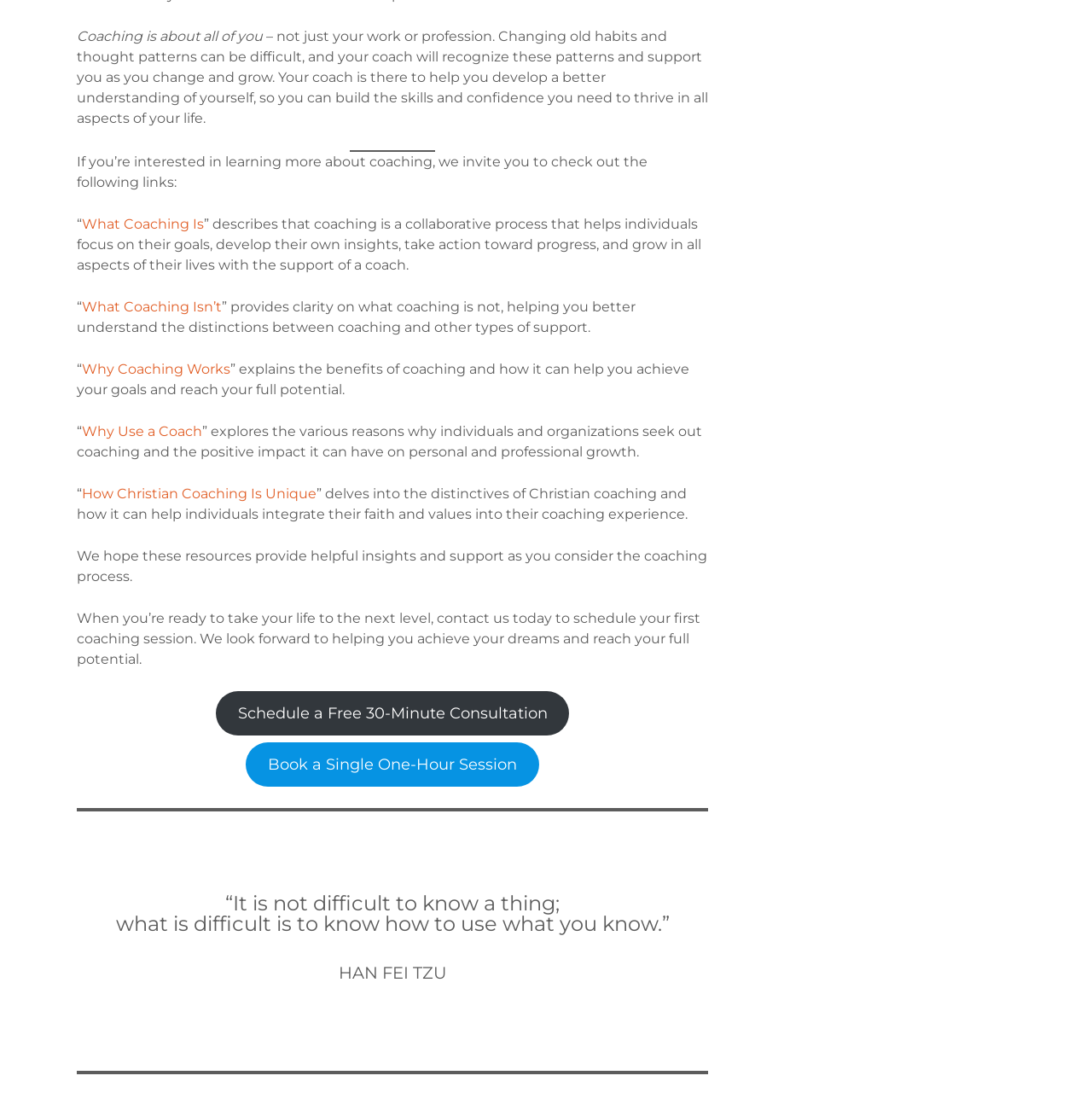Using the provided element description, identify the bounding box coordinates as (top-left x, top-left y, bottom-right x, bottom-right y). Ensure all values are between 0 and 1. Description: What Coaching Is

[0.075, 0.198, 0.187, 0.212]